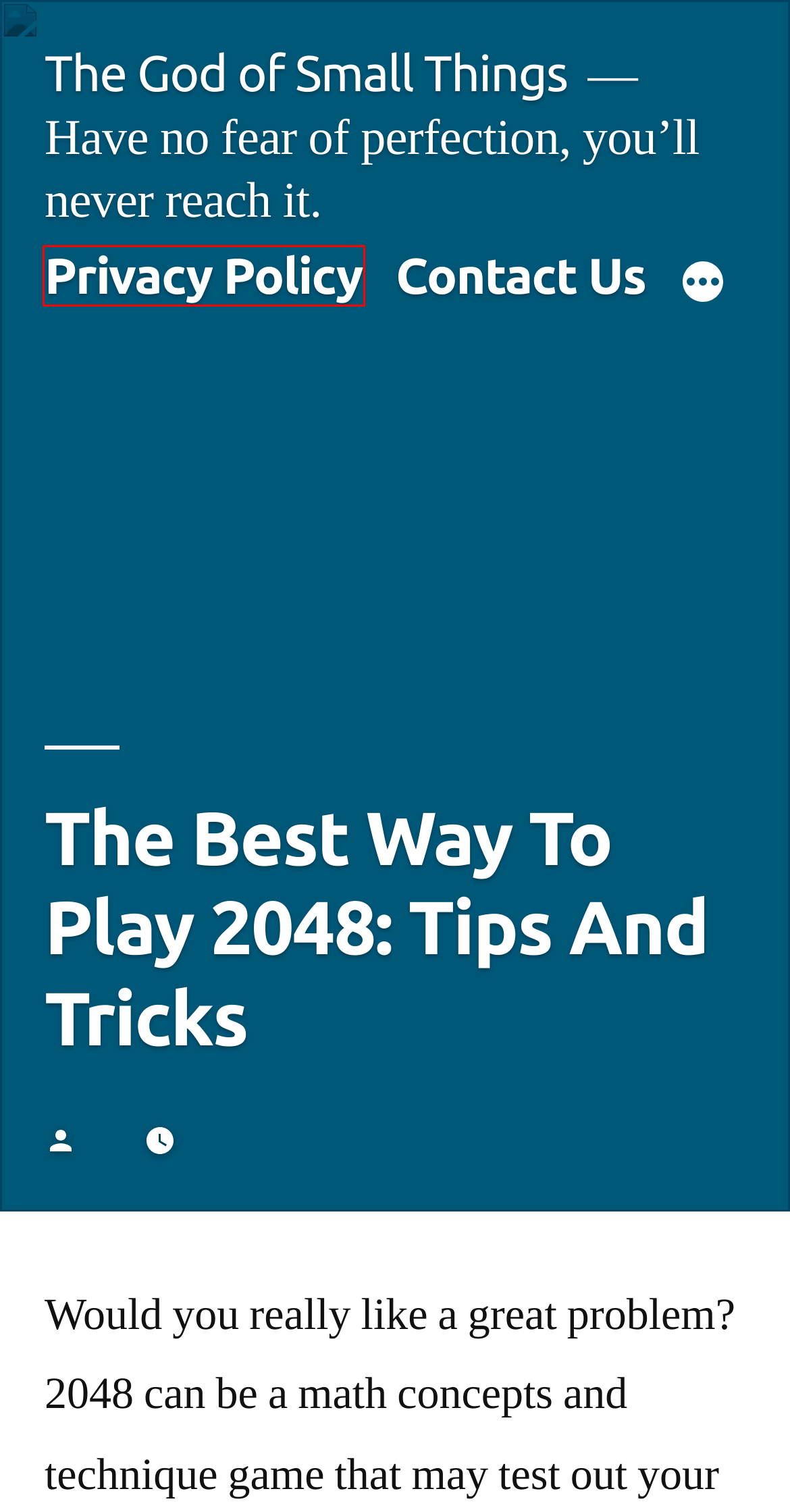Review the screenshot of a webpage that includes a red bounding box. Choose the webpage description that best matches the new webpage displayed after clicking the element within the bounding box. Here are the candidates:
A. Real-Estate – The God of Small Things
B. Entertainment – The God of Small Things
C. Winning Made Easy: Exploring the Benefits of Olxtoto Slot Gacor Online – The God of Small Things
D. The God of Small Things – Have no fear of perfection, you’ll never reach it.
E. Contact Us – The God of Small Things
F. Health – The God of Small Things
G. Privacy Policy – The God of Small Things
H. SEO – The God of Small Things

G